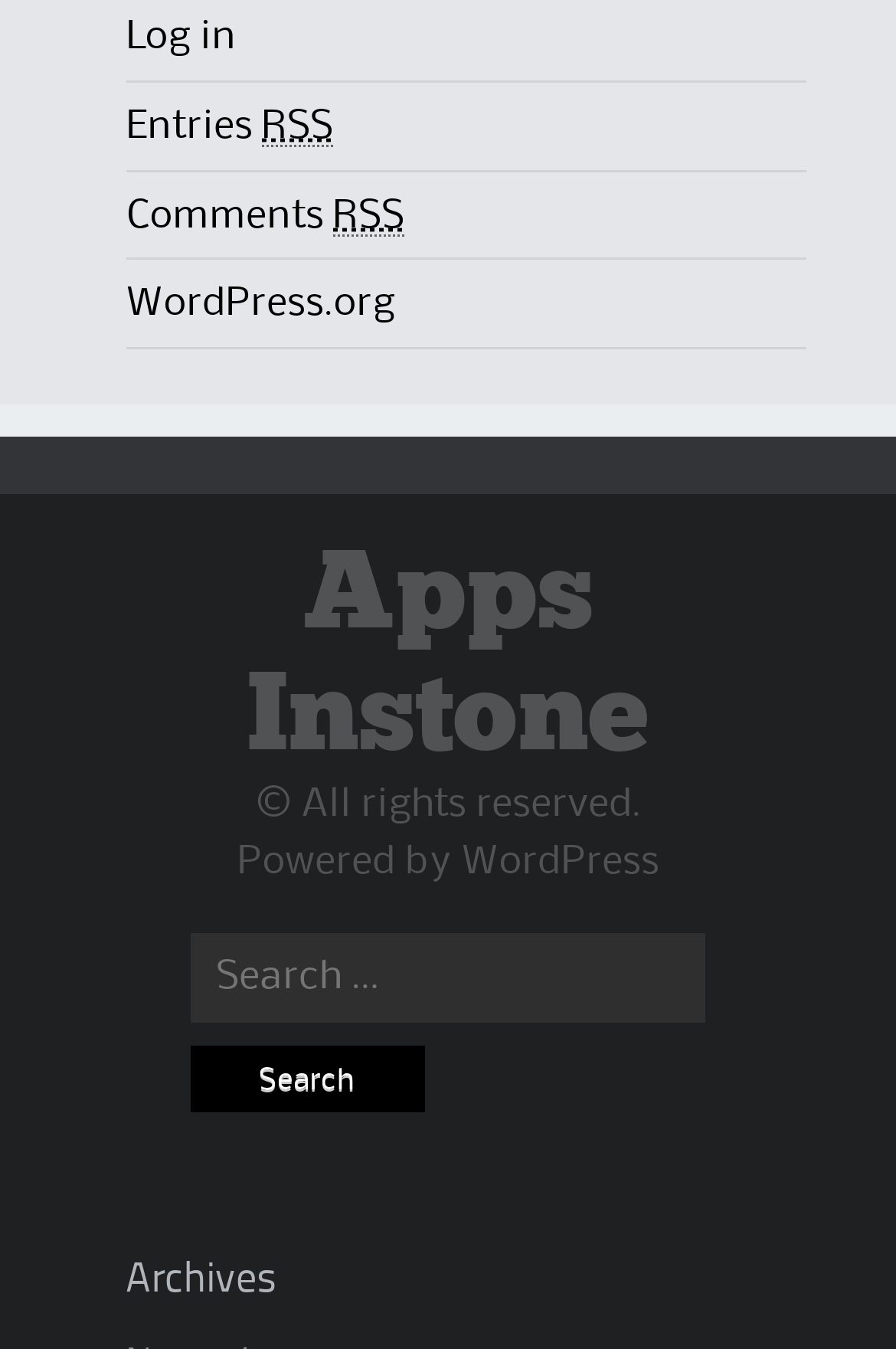Use a single word or phrase to respond to the question:
What is the copyright information?

All rights reserved